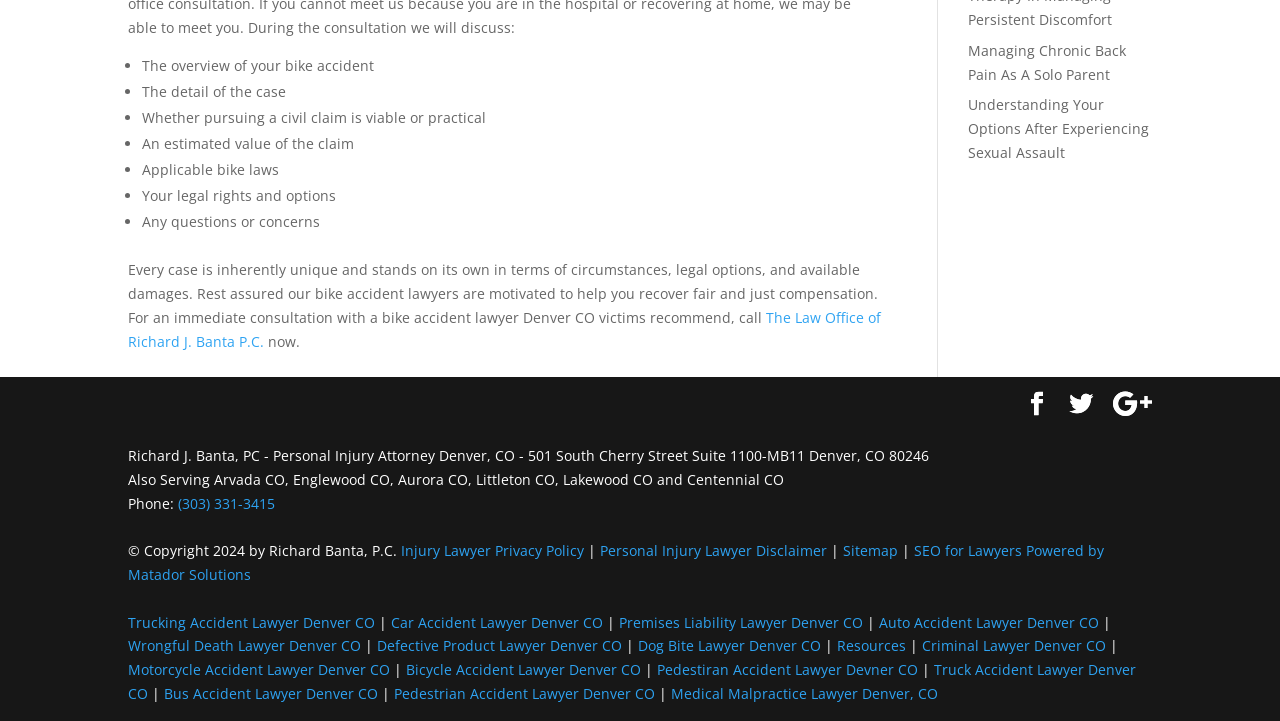Can you determine the bounding box coordinates of the area that needs to be clicked to fulfill the following instruction: "Get help from a trucking accident lawyer in Denver CO"?

[0.1, 0.85, 0.293, 0.876]